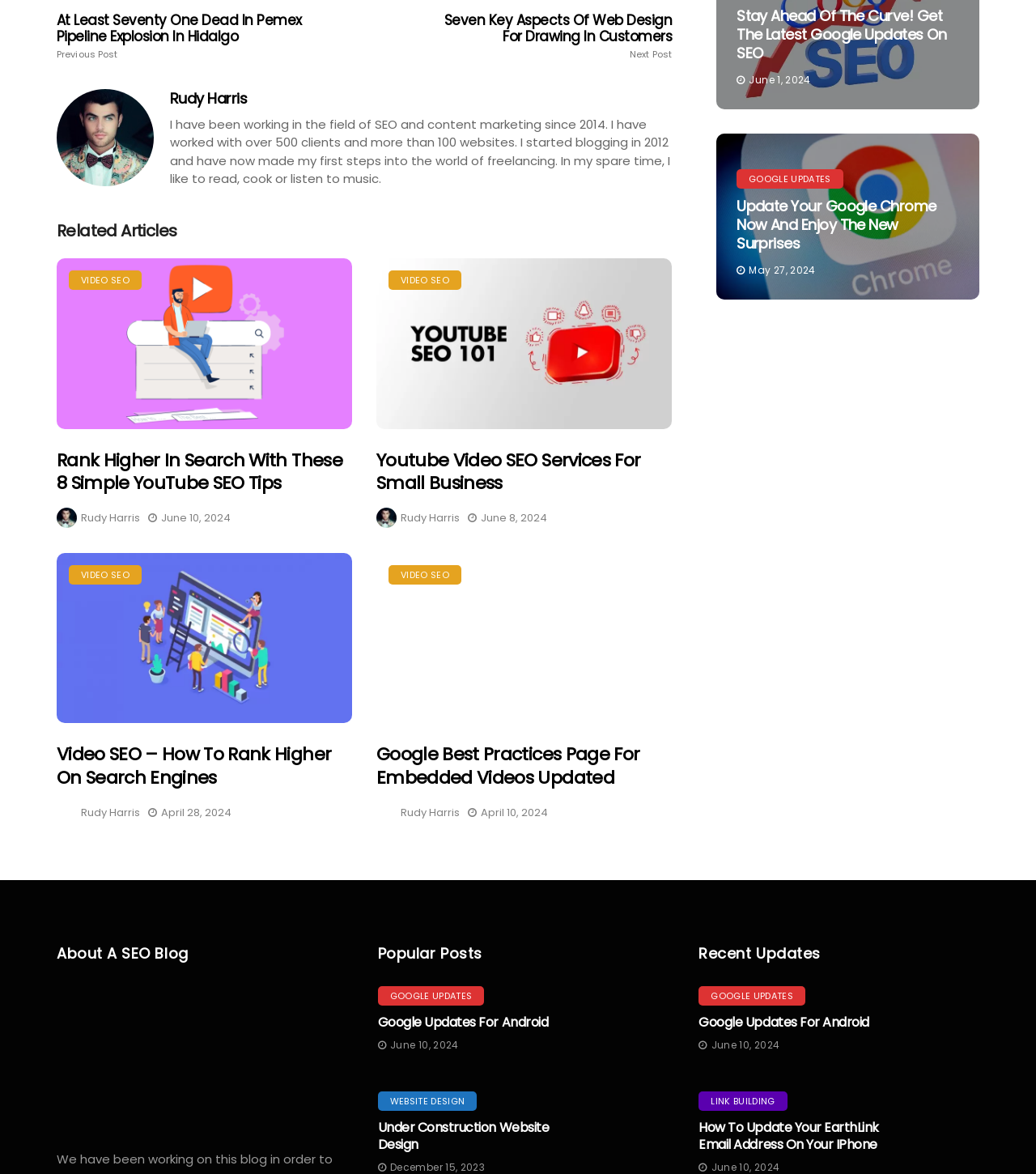Please specify the bounding box coordinates of the clickable section necessary to execute the following command: "View Google updates for Android".

[0.674, 0.84, 0.777, 0.857]